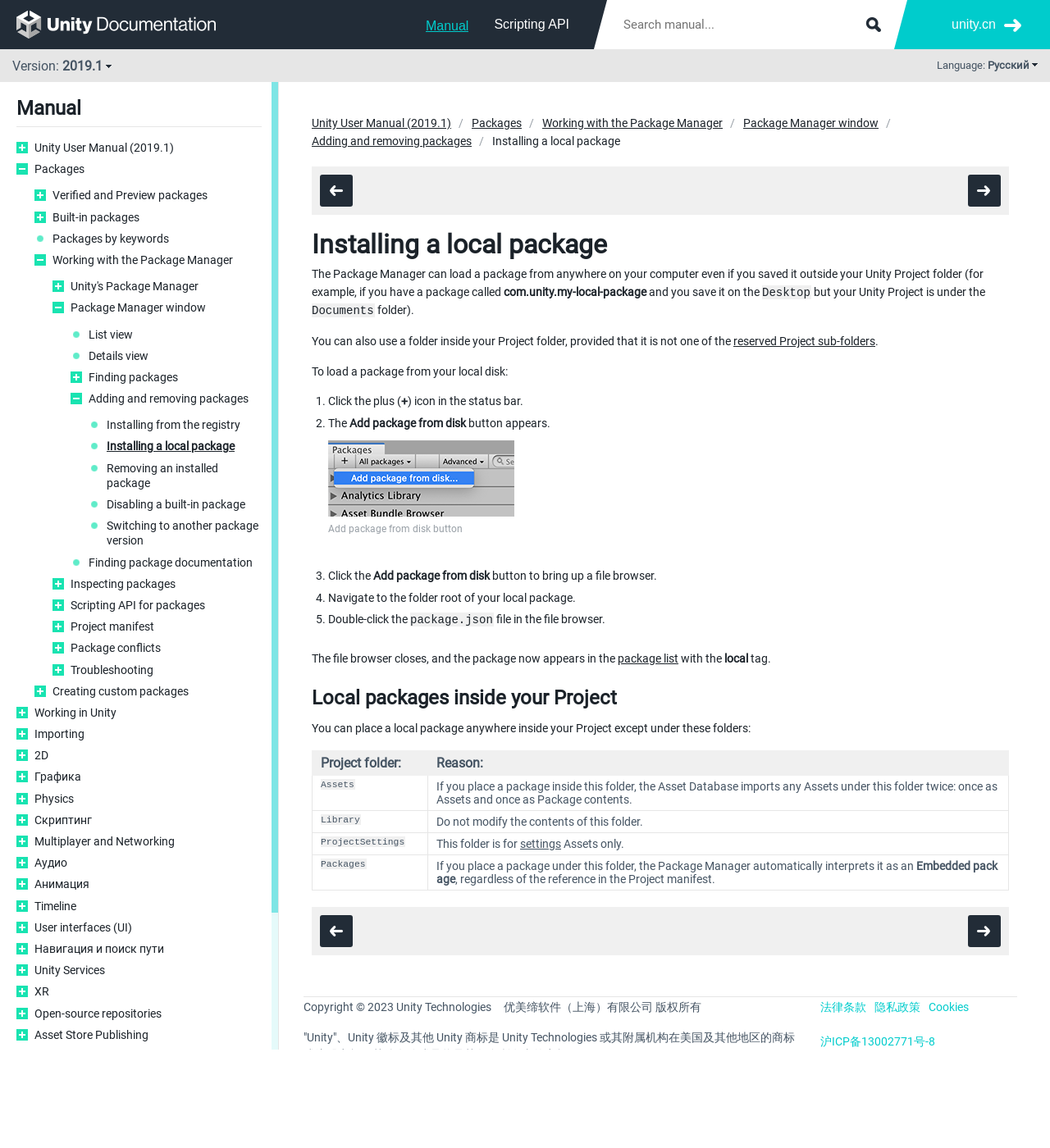Find the bounding box coordinates of the area that needs to be clicked in order to achieve the following instruction: "Search manual". The coordinates should be specified as four float numbers between 0 and 1, i.e., [left, top, right, bottom].

[0.578, 0.0, 0.852, 0.043]